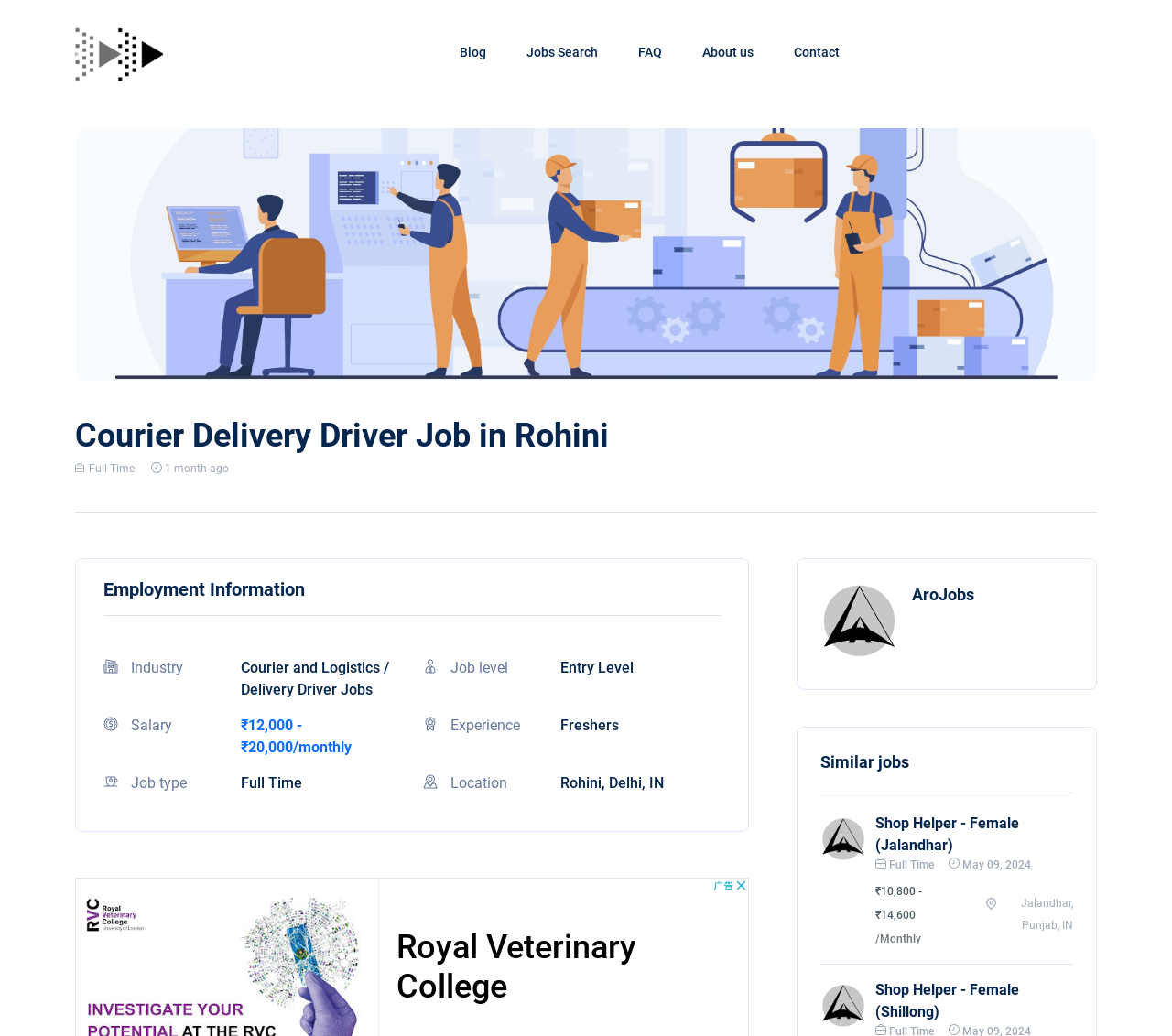Please provide a one-word or phrase answer to the question: 
What is the salary range for the courier delivery driver job?

₹12,000 - ₹20,000/monthly